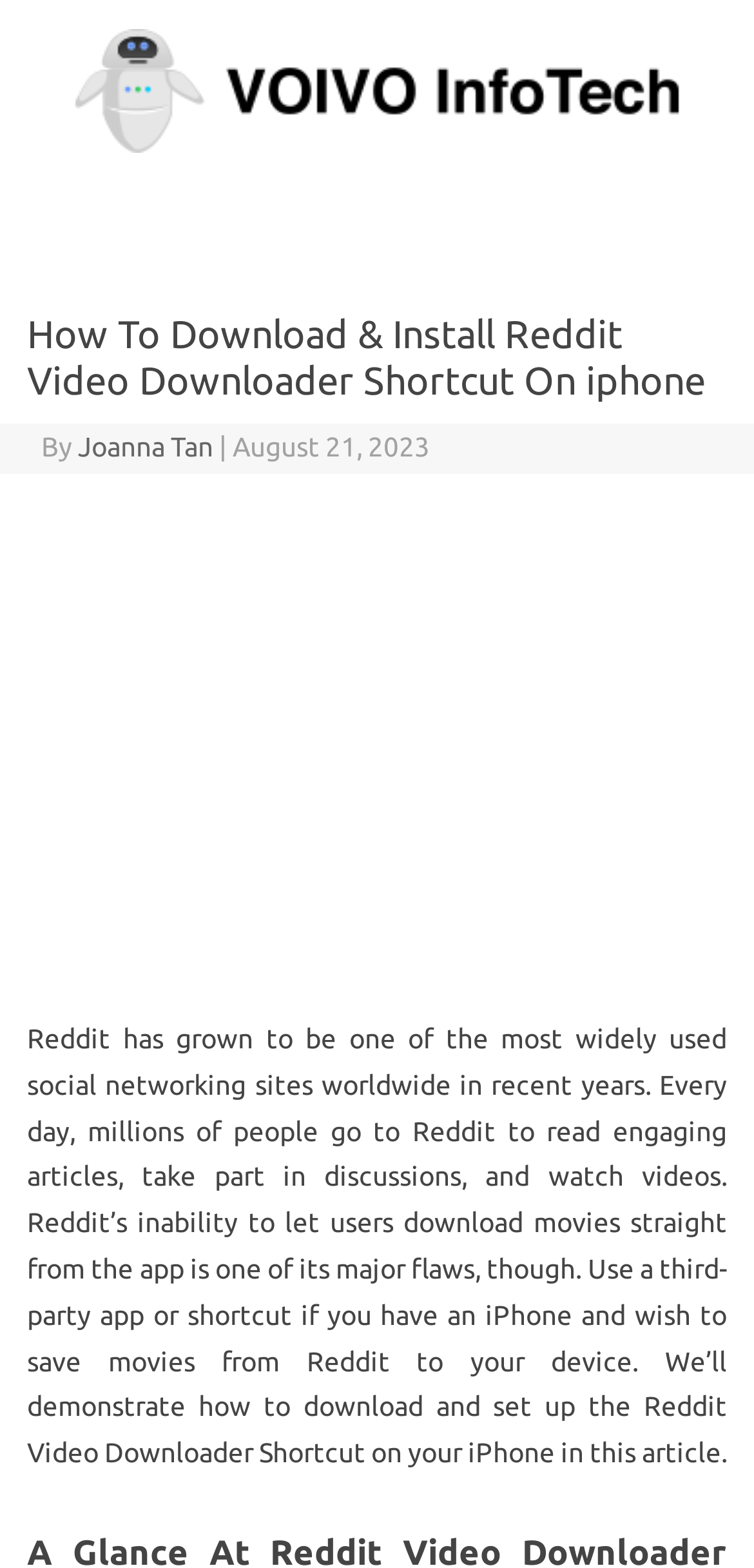What is the date of the article?
Answer the question based on the image using a single word or a brief phrase.

August 21, 2023